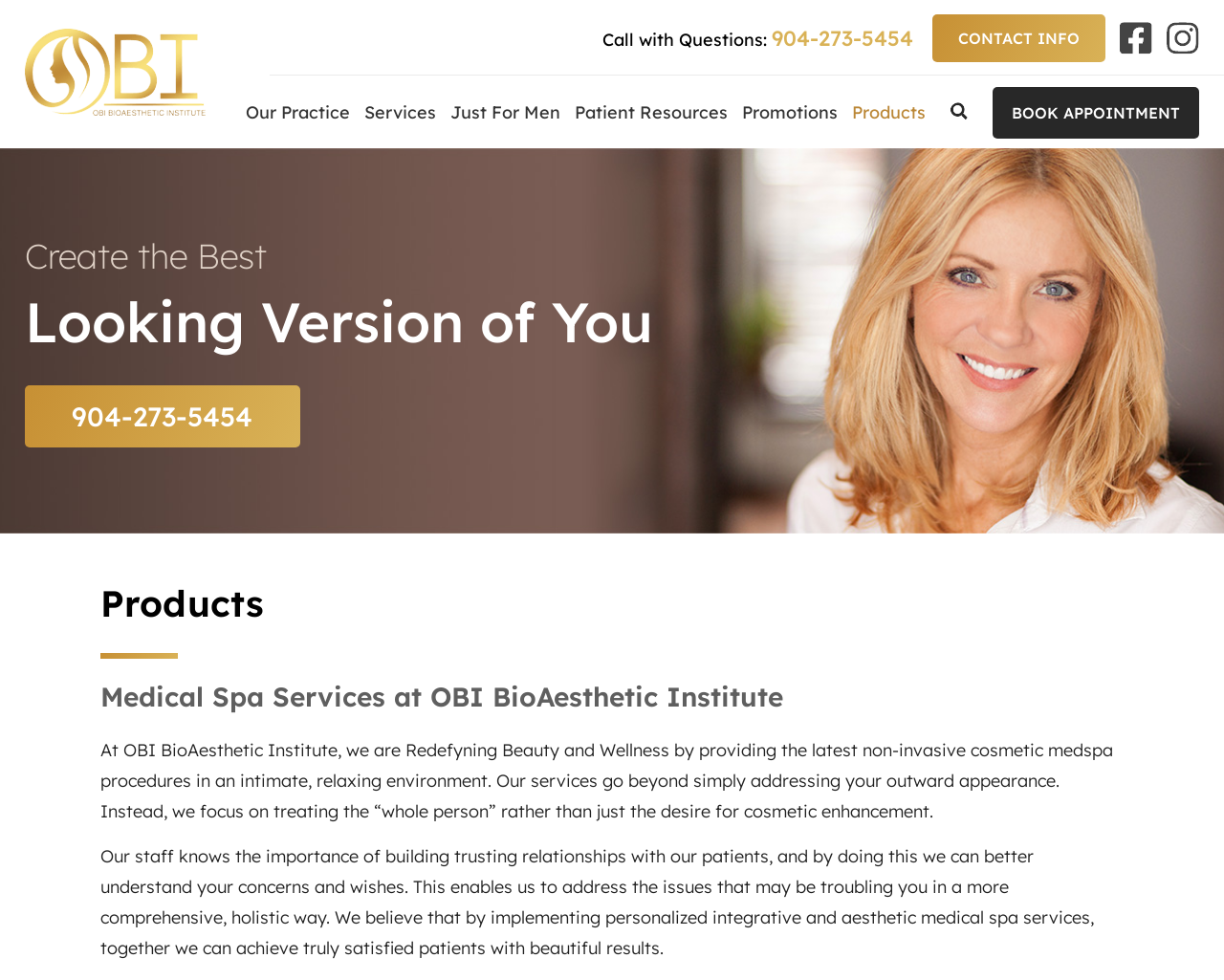What is the purpose of building trusting relationships with patients?
Carefully examine the image and provide a detailed answer to the question.

I found the purpose of building trusting relationships with patients by reading the paragraph that describes their approach, which states that by building trusting relationships, they can better understand the patient's concerns and wishes.